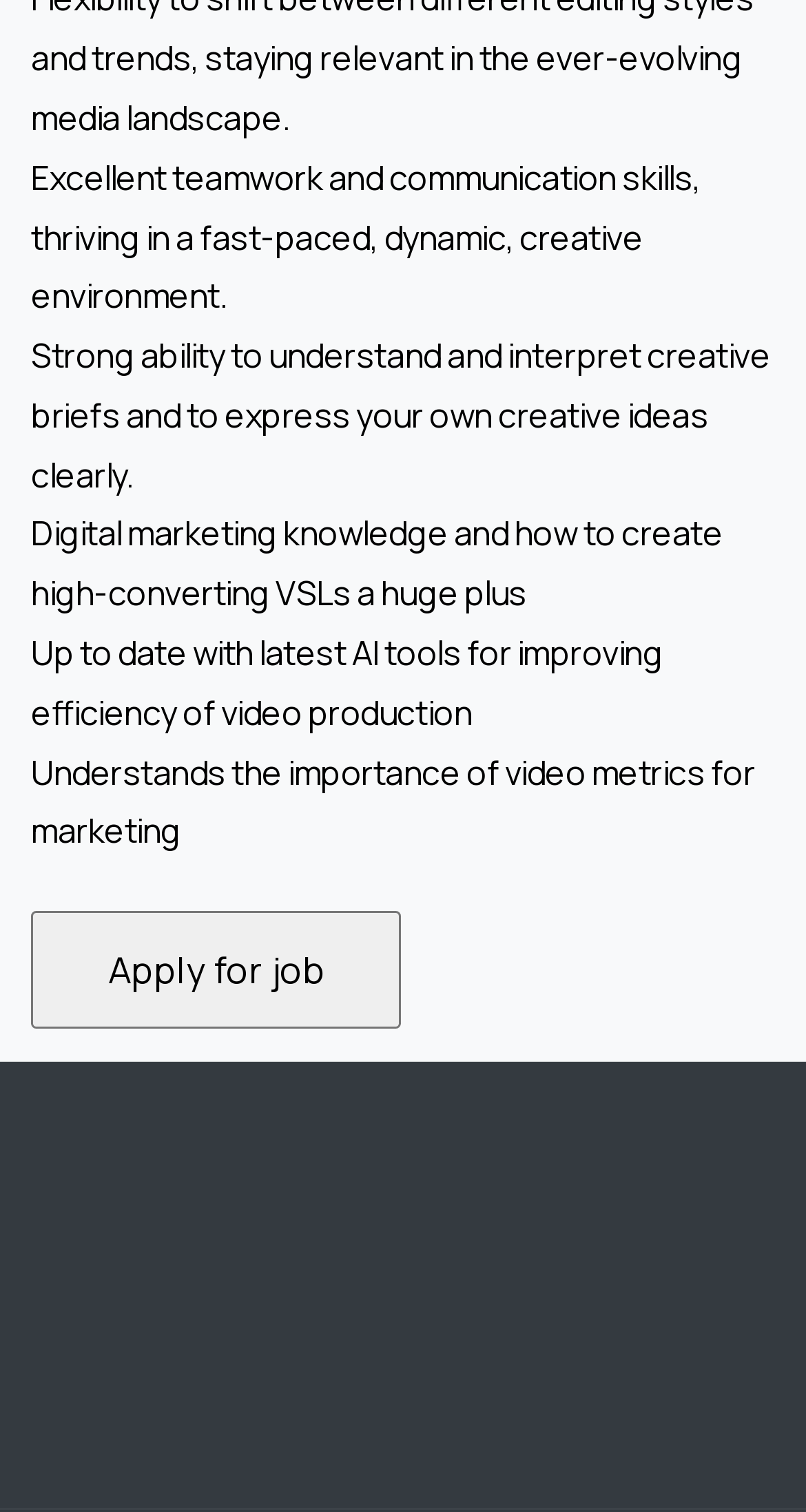What is the theme of the job description? Based on the image, give a response in one word or a short phrase.

Video production